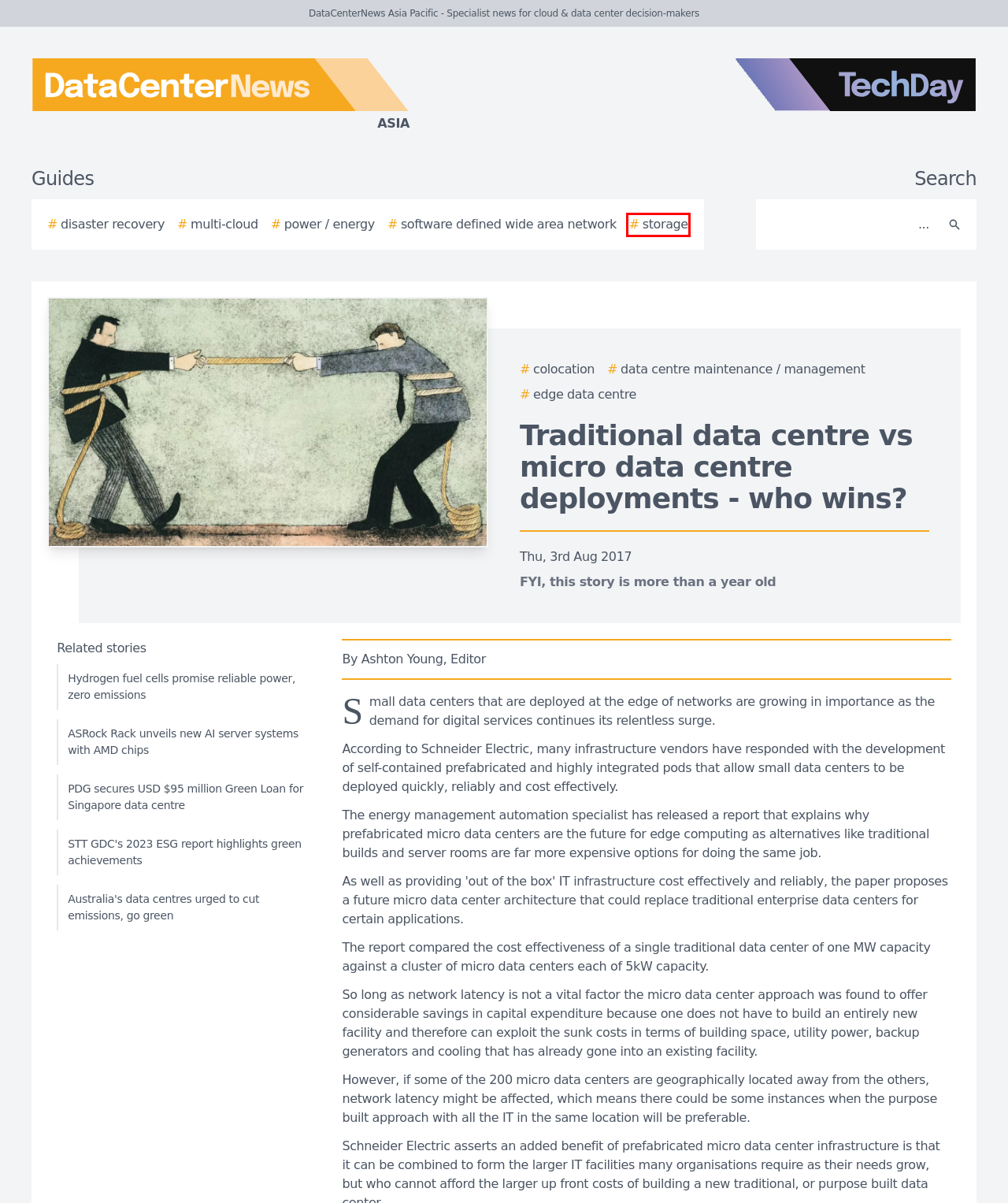With the provided webpage screenshot containing a red bounding box around a UI element, determine which description best matches the new webpage that appears after clicking the selected element. The choices are:
A. The 2024 Ultimate Guide to Storage
B. The 2024 Ultimate Guide to Data Centre Maintenance / Management
C. The 2024 Ultimate Guide to Software Defined Wide Area Network
D. The 2024 Ultimate Guide to Edge Data Centre
E. The 2024 Ultimate Guide to Disaster Recovery
F. The 2024 Ultimate Guide to Multi-cloud
G. The 2024 Ultimate Guide to Colocation
H. TechDay Asia - Asia's technology news network

A